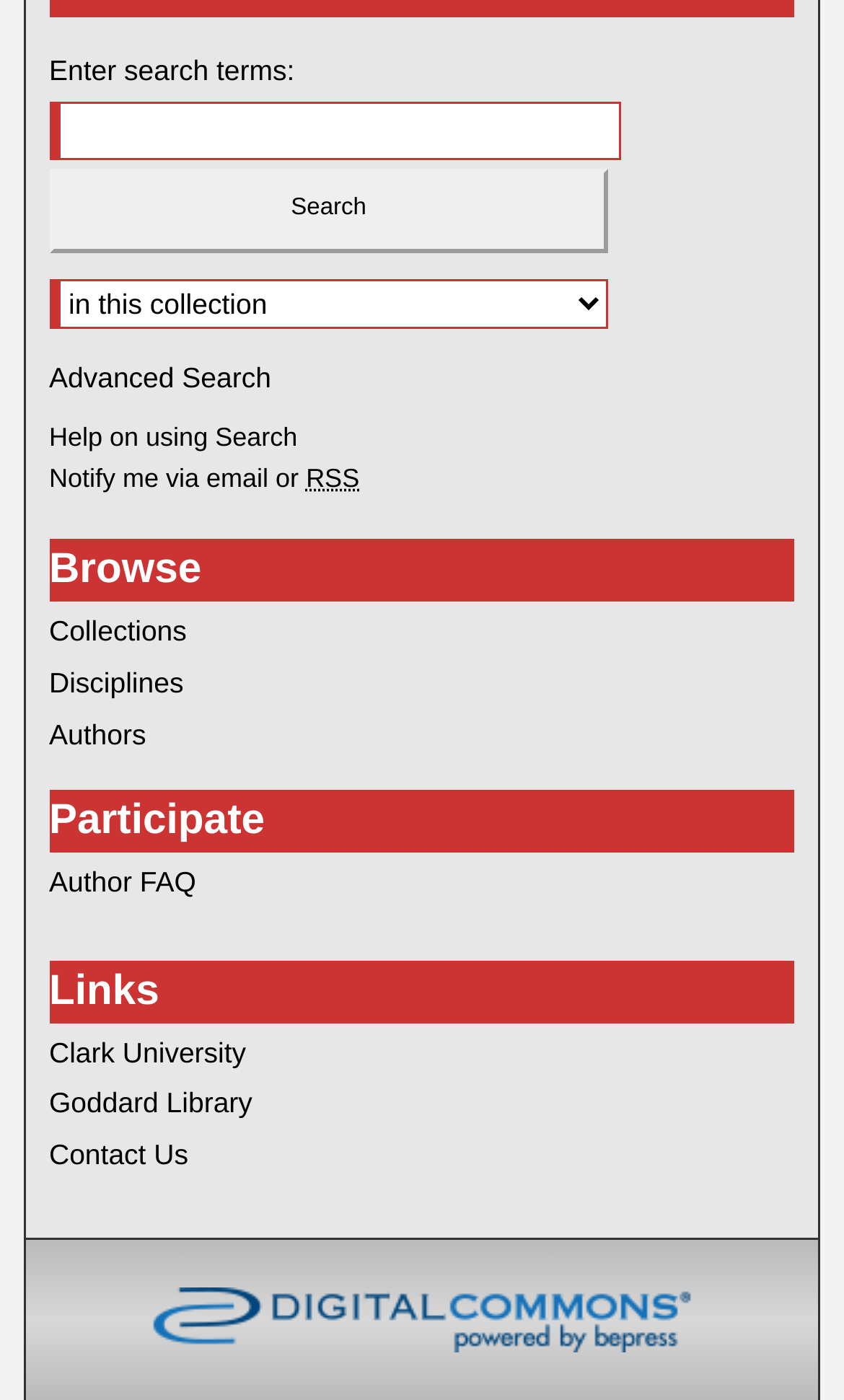What is the purpose of the textbox?
Based on the image, provide a one-word or brief-phrase response.

Enter search terms